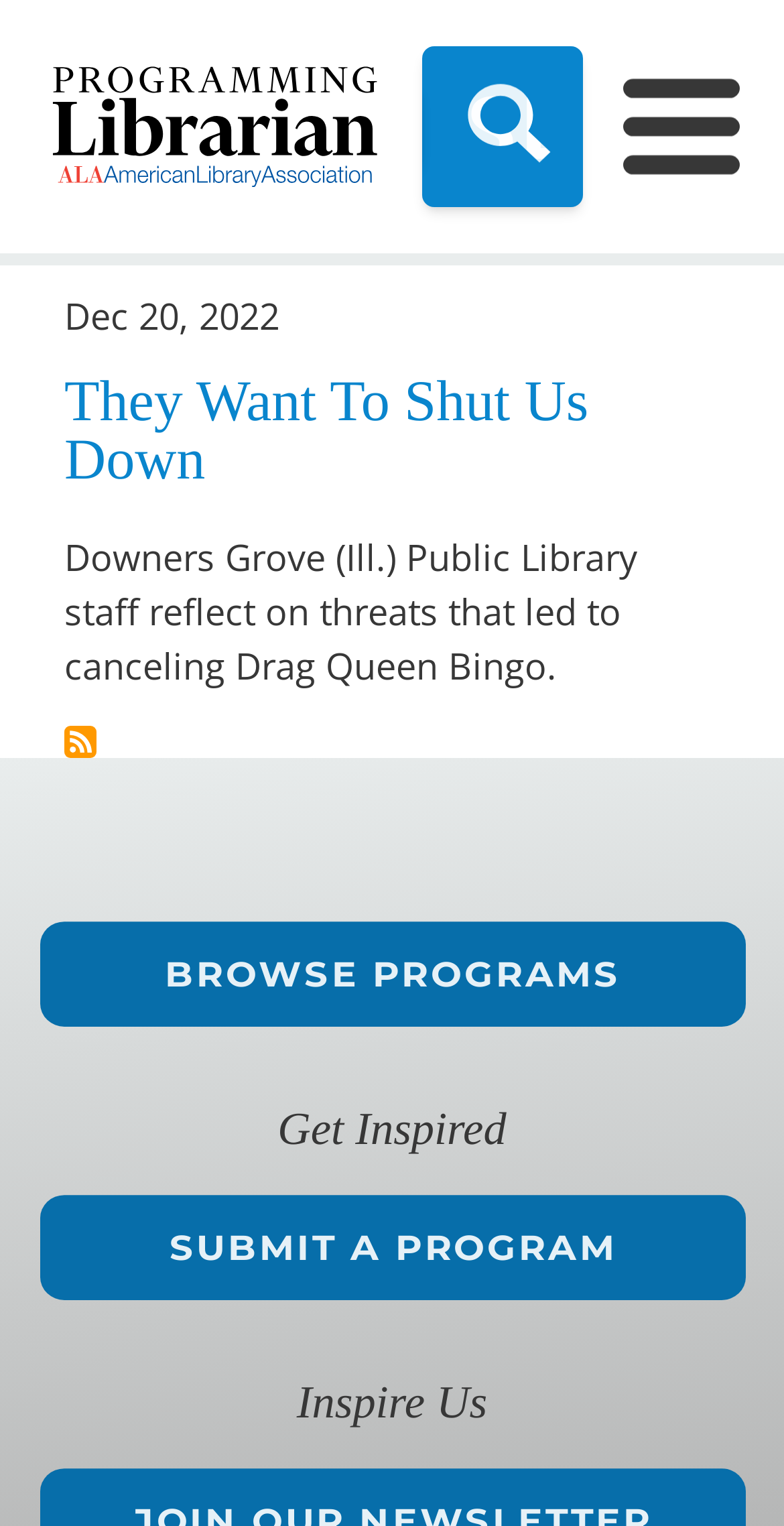Answer the question in one word or a short phrase:
What is the theme of the 'BROWSE PROGRAMS' link?

Programs